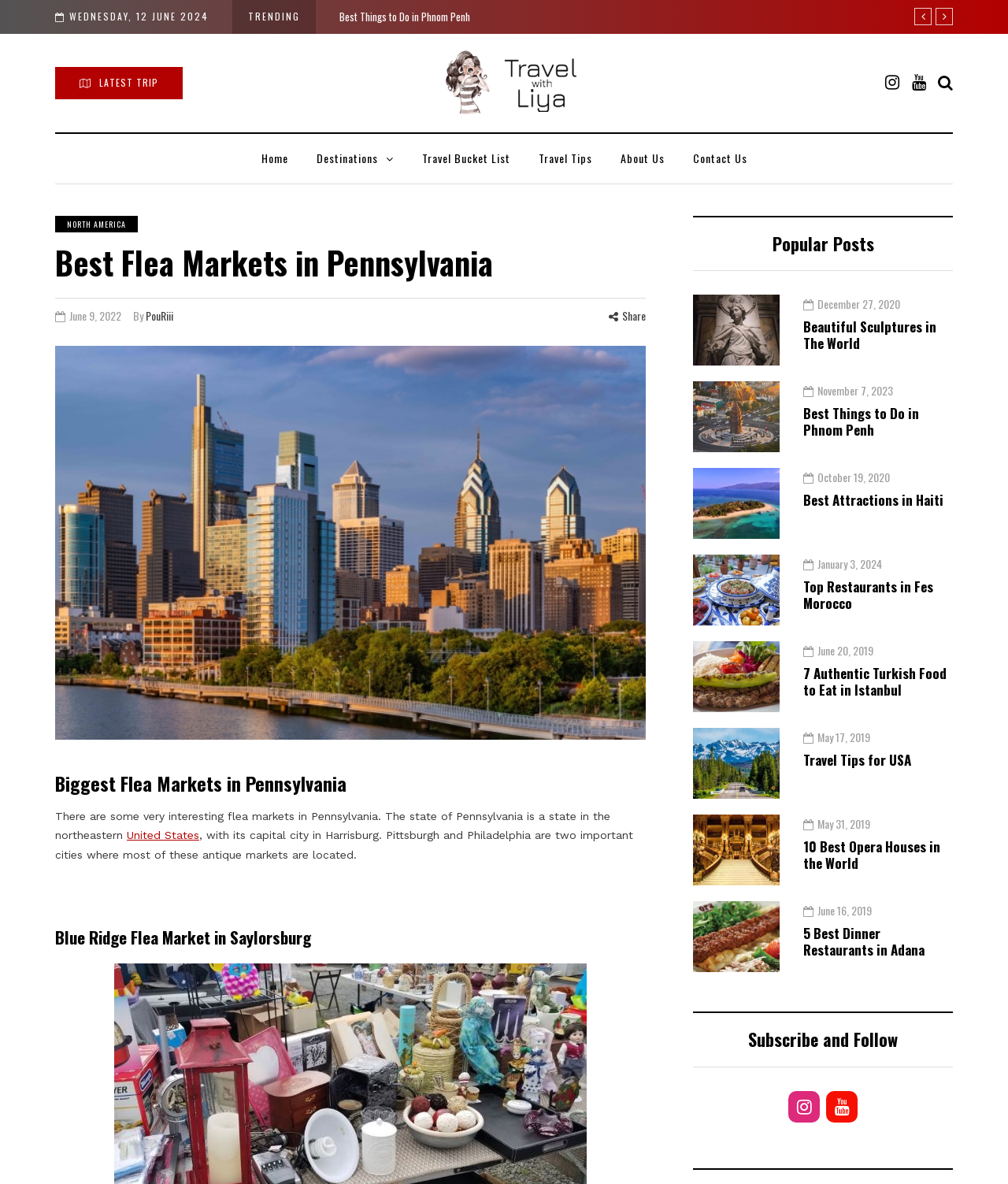What is the date of the latest trip?
Use the information from the screenshot to give a comprehensive response to the question.

I found the date 'WEDNESDAY, 12 JUNE 2024' at the top of the webpage, which is likely to be the date of the latest trip.